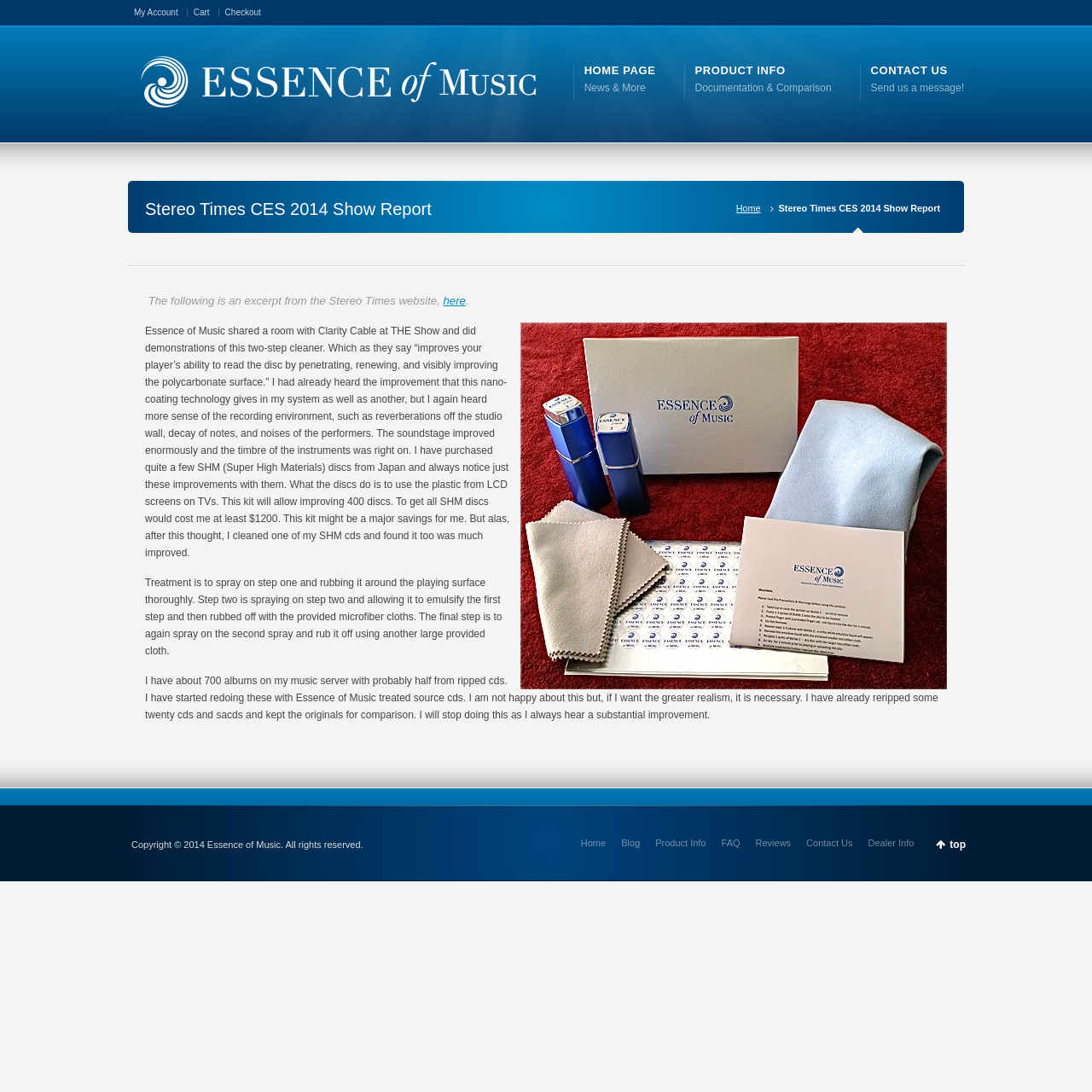Pinpoint the bounding box coordinates of the element to be clicked to execute the instruction: "Read more about 'PRODUCT INFO'".

[0.636, 0.057, 0.761, 0.088]